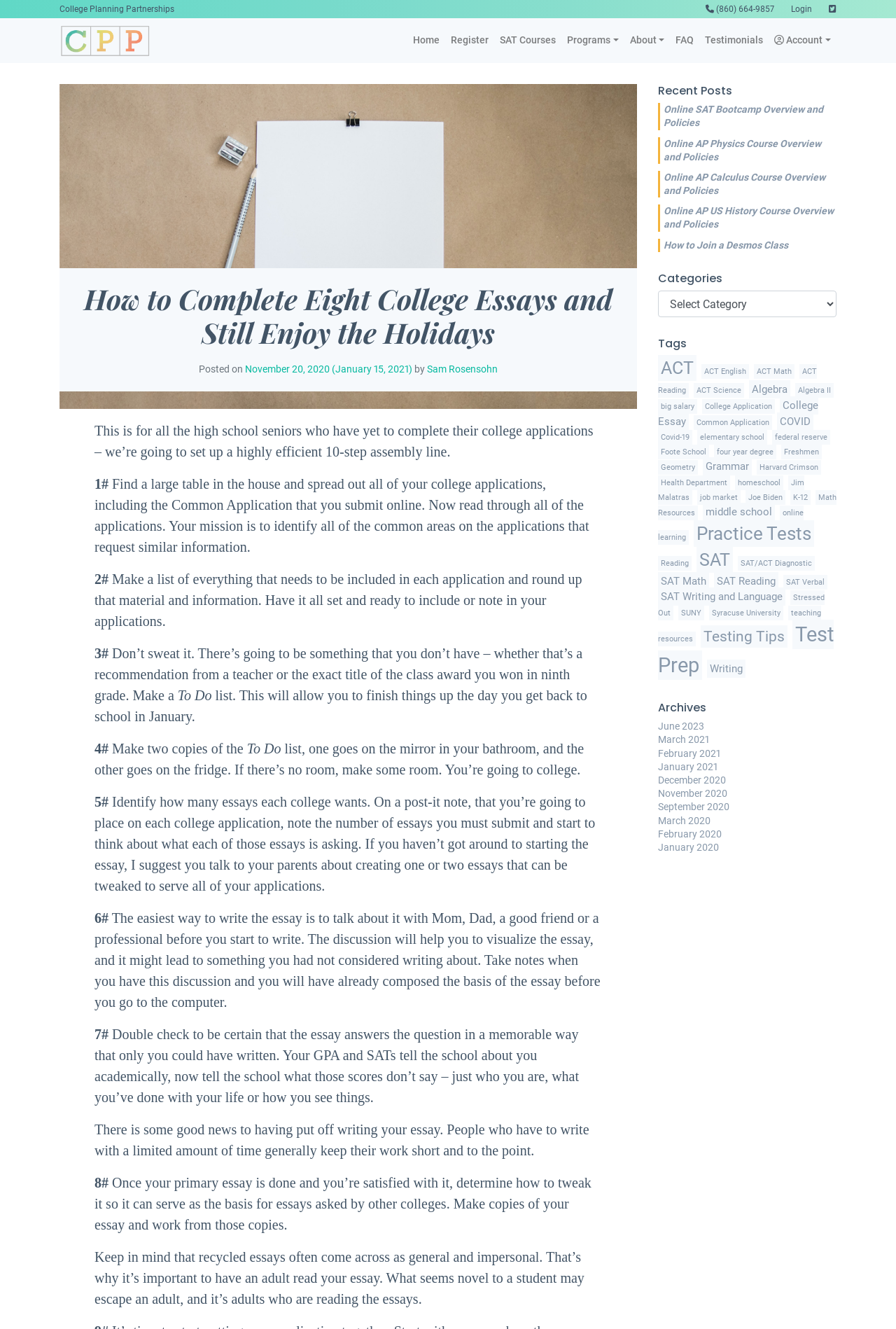Identify the bounding box coordinates of the section to be clicked to complete the task described by the following instruction: "Click the 'ACT (6 items)' link". The coordinates should be four float numbers between 0 and 1, formatted as [left, top, right, bottom].

[0.734, 0.267, 0.777, 0.287]